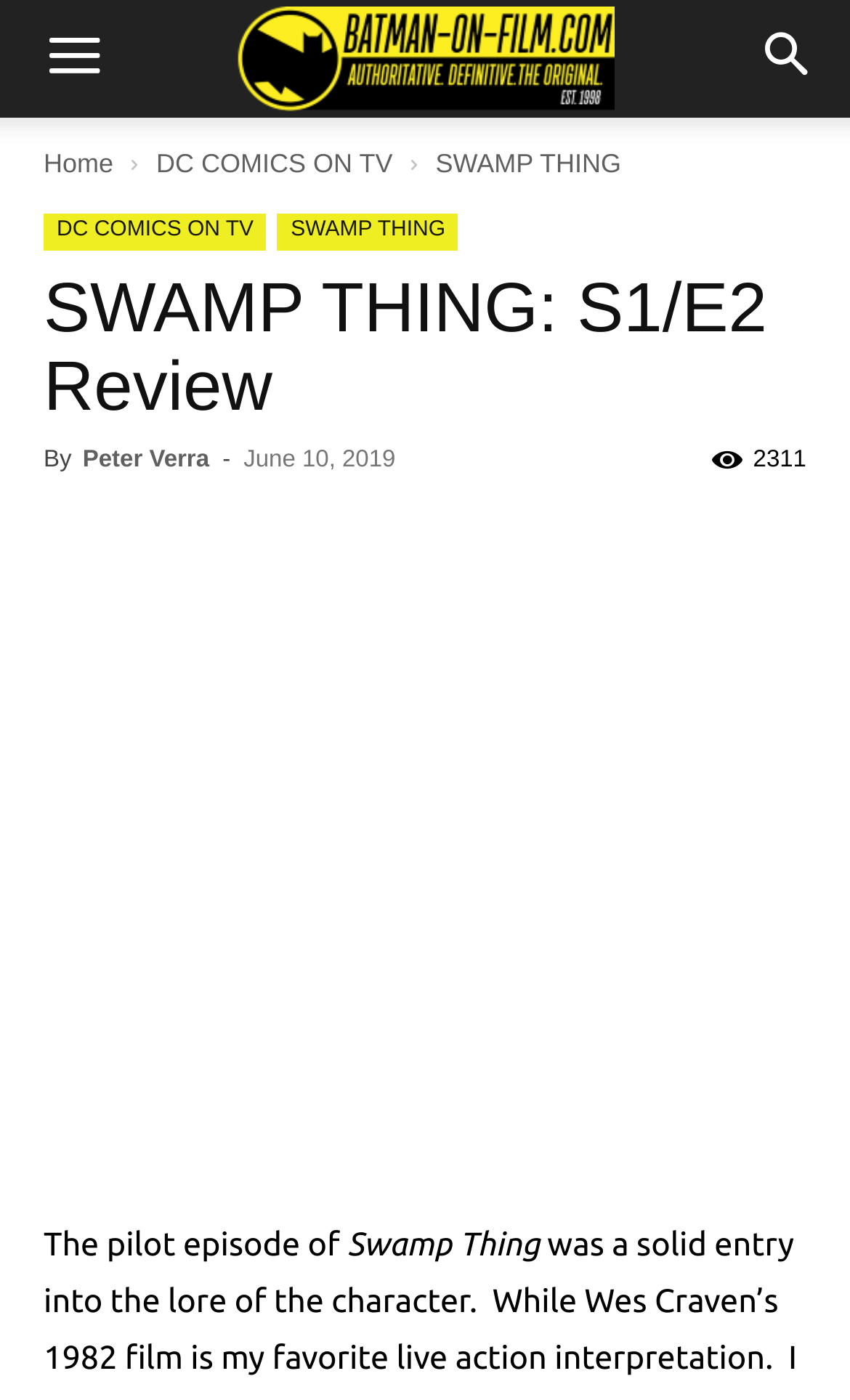What is the name of the TV show being reviewed?
Look at the screenshot and respond with a single word or phrase.

Swamp Thing